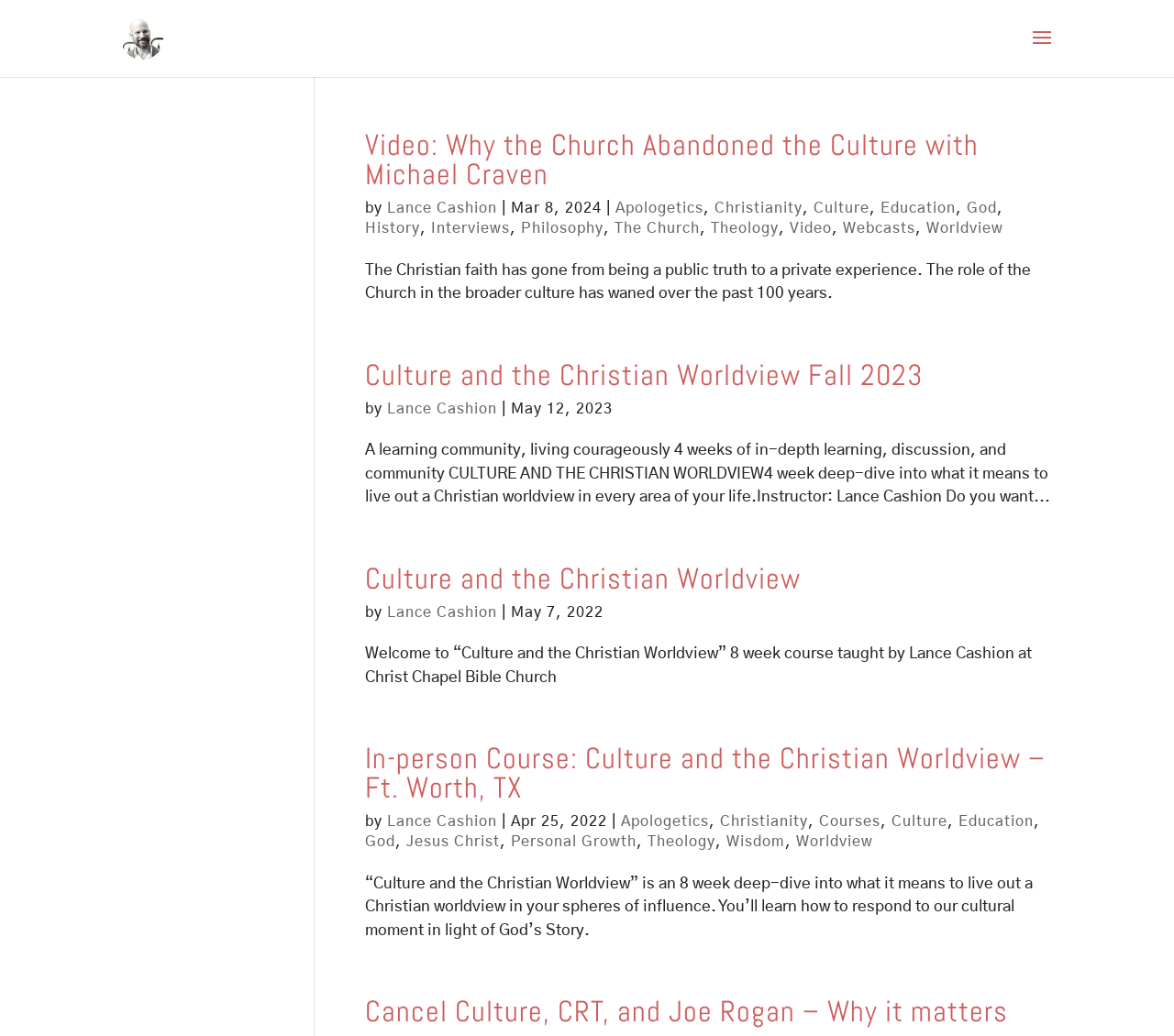Please determine the bounding box coordinates for the UI element described here. Use the format (top-left x, top-left y, bottom-right x, bottom-right y) with values bounded between 0 and 1: God

[0.311, 0.806, 0.337, 0.82]